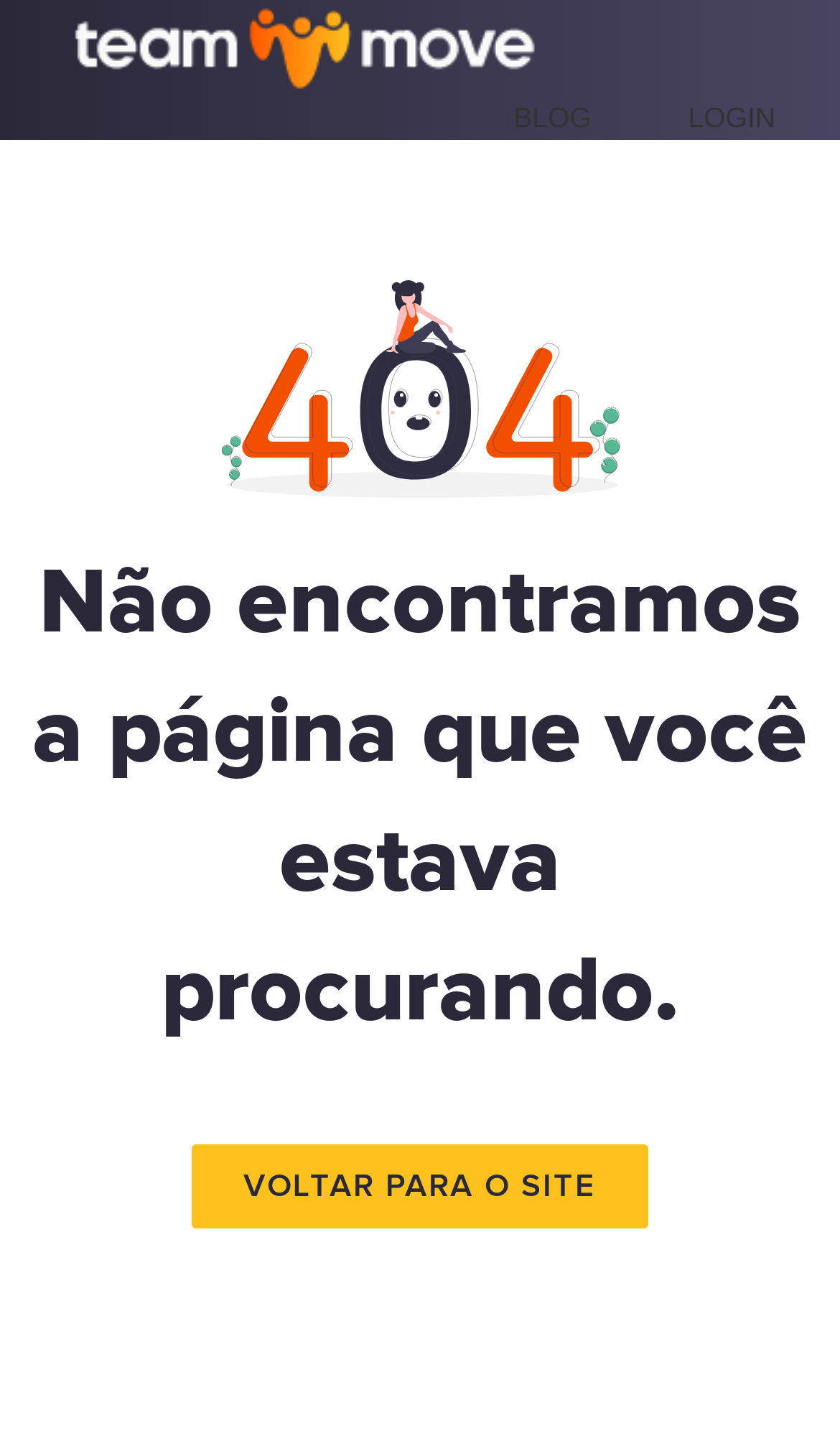What is the layout of the main content area?
Using the information from the image, provide a comprehensive answer to the question.

The main content area is a single column that spans the entire width of the page, and it contains the error message and the button. There are no other elements or columns in the main content area.